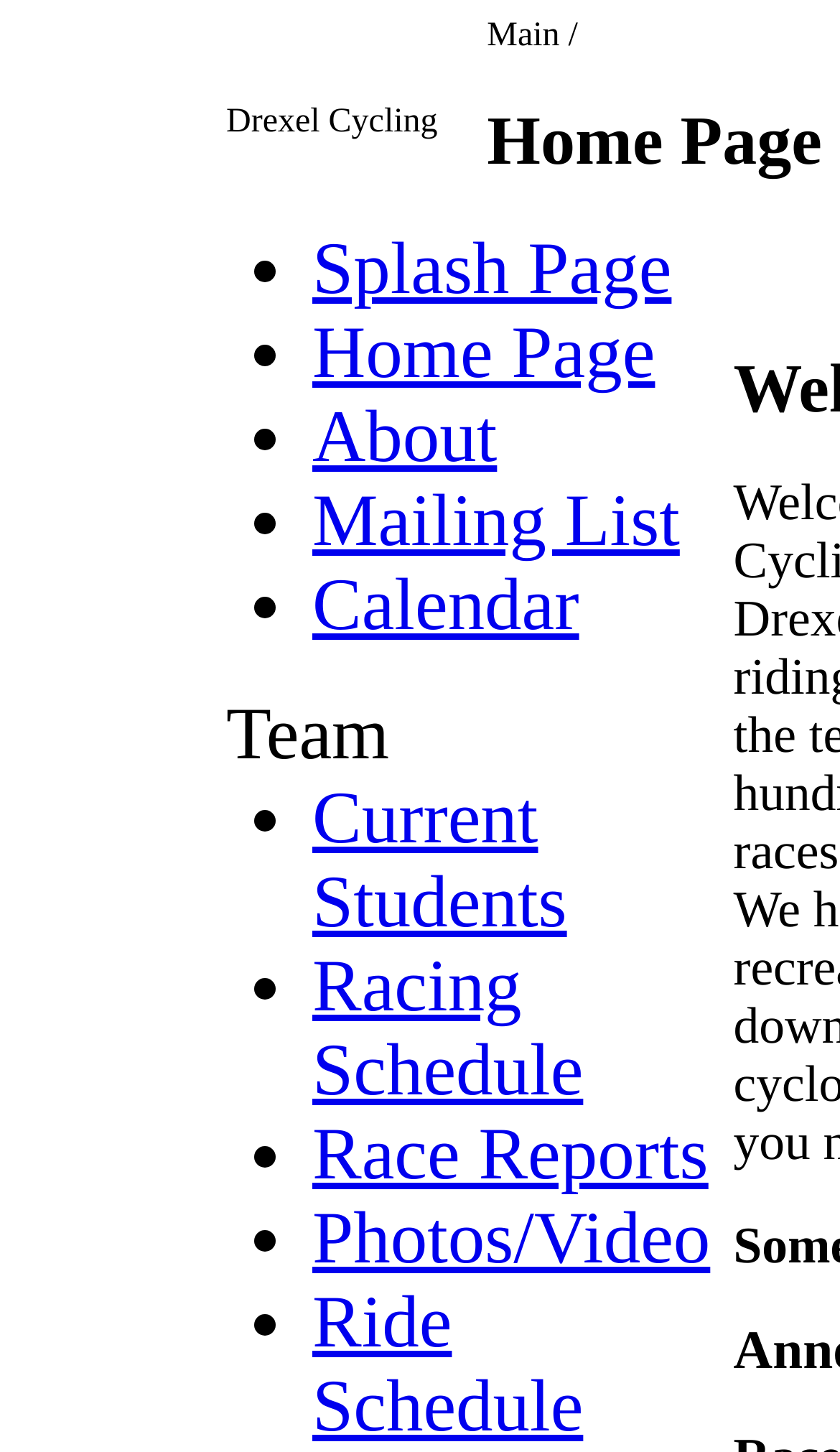Please specify the coordinates of the bounding box for the element that should be clicked to carry out this instruction: "view race reports". The coordinates must be four float numbers between 0 and 1, formatted as [left, top, right, bottom].

[0.372, 0.767, 0.843, 0.824]